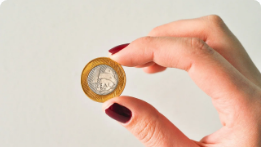How many fingers are holding the coin?
Look at the image and answer the question with a single word or phrase.

Two